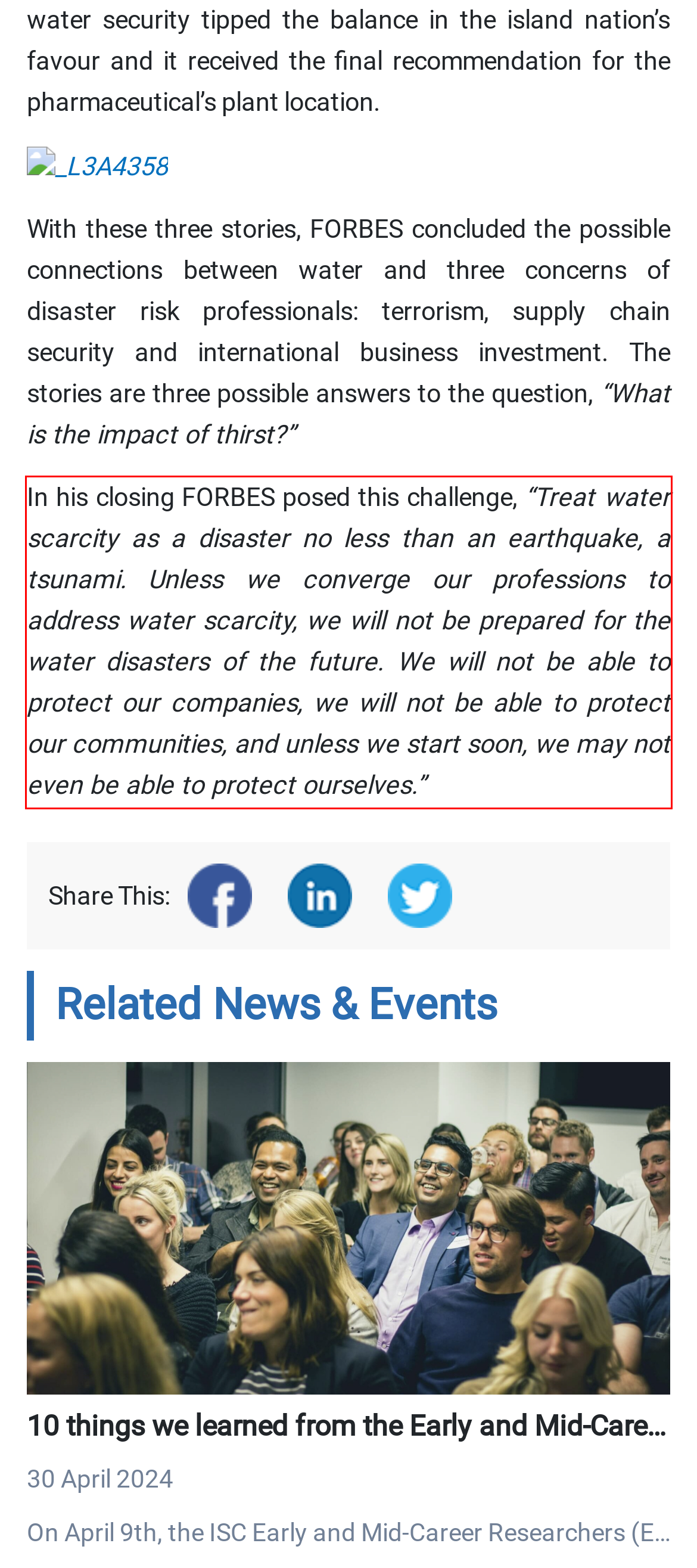Using the provided webpage screenshot, identify and read the text within the red rectangle bounding box.

In his closing FORBES posed this challenge, “Treat water scarcity as a disaster no less than an earthquake, a tsunami. Unless we converge our professions to address water scarcity, we will not be prepared for the water disasters of the future. We will not be able to protect our companies, we will not be able to protect our communities, and unless we start soon, we may not even be able to protect ourselves.”